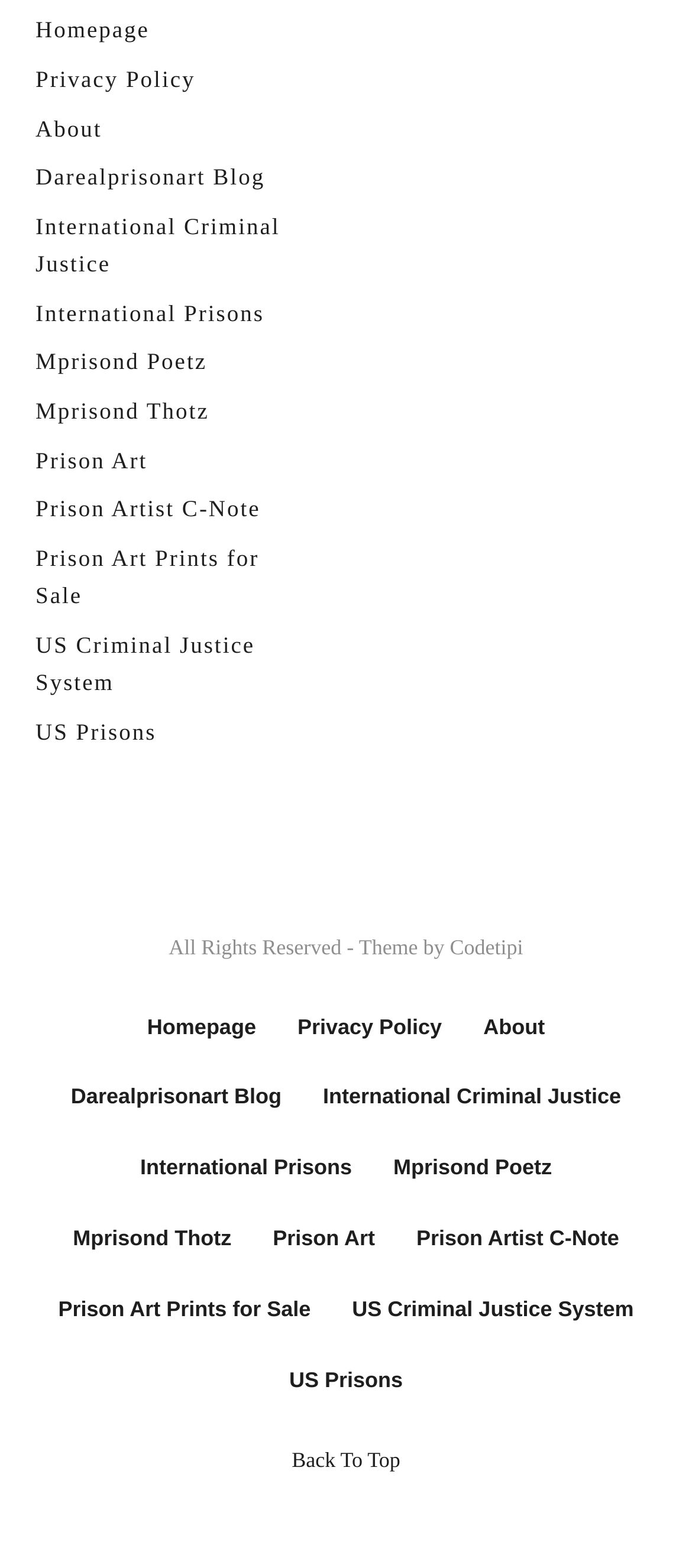How many years did it take to make the book?
Please respond to the question with a detailed and thorough explanation.

According to the text, 'The book was in the making for four years.' This indicates that the creation of the book took four years.